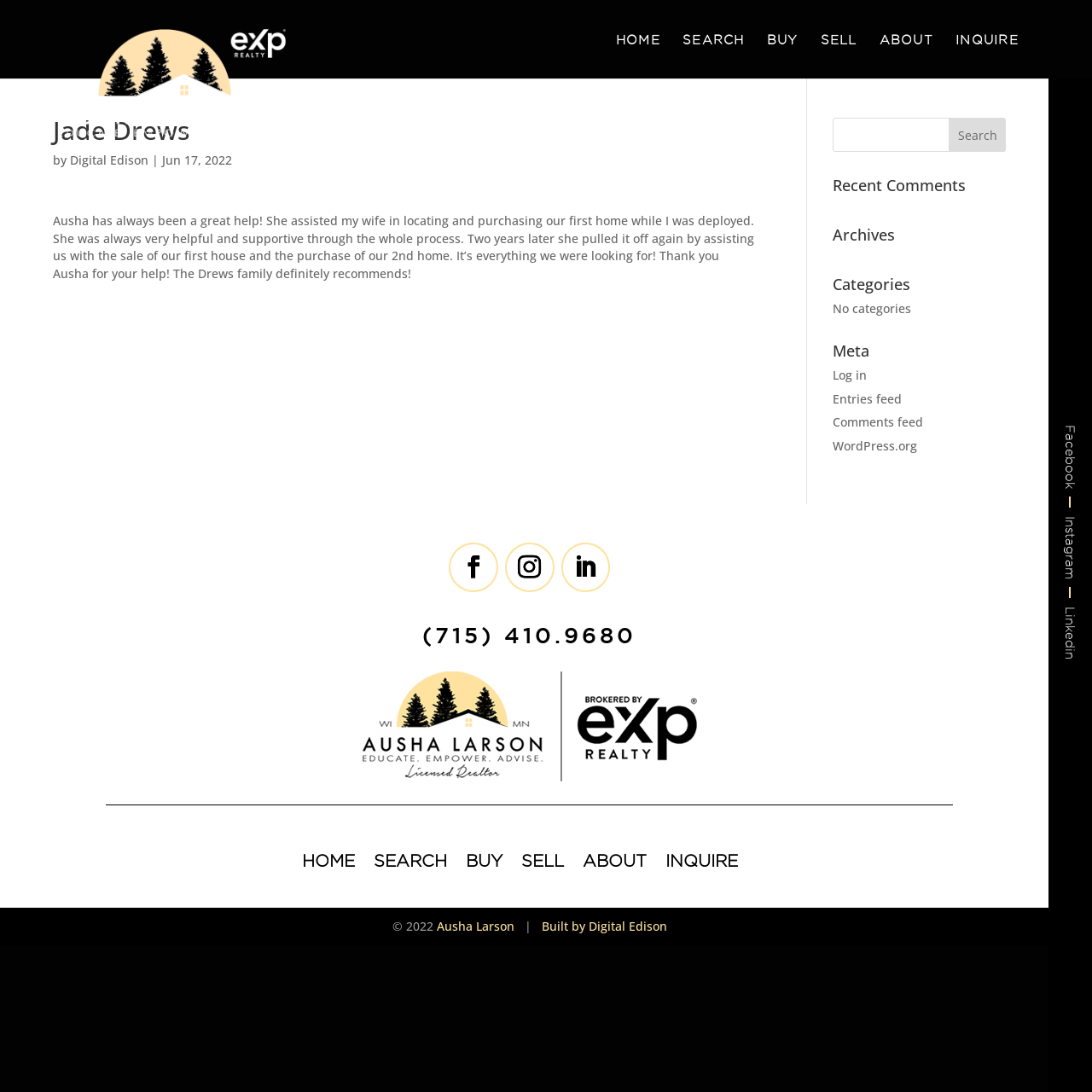What is the category of the webpage?
Based on the screenshot, answer the question with a single word or phrase.

Real Estate